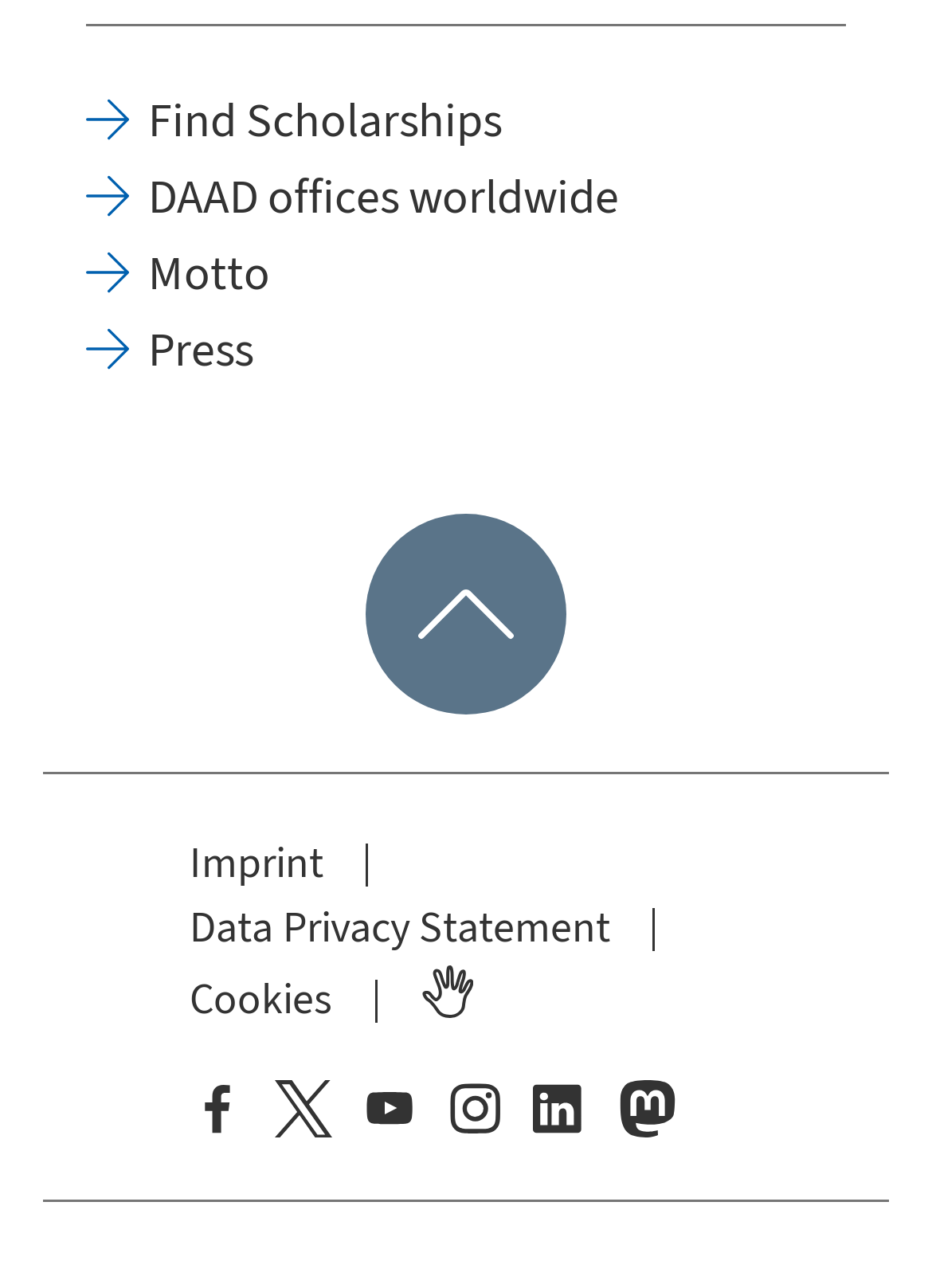What is the last link in the servicenavigation?
Using the image as a reference, give an elaborate response to the question.

I looked at the servicenavigation section and found the links 'Imprint', 'Data Privacy Statement', 'Cookies', and 'Sign Language'. The last link is 'Cookies'.